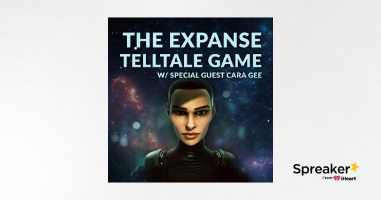Respond with a single word or phrase:
Where is the logo of Spreaker located?

Lower right corner